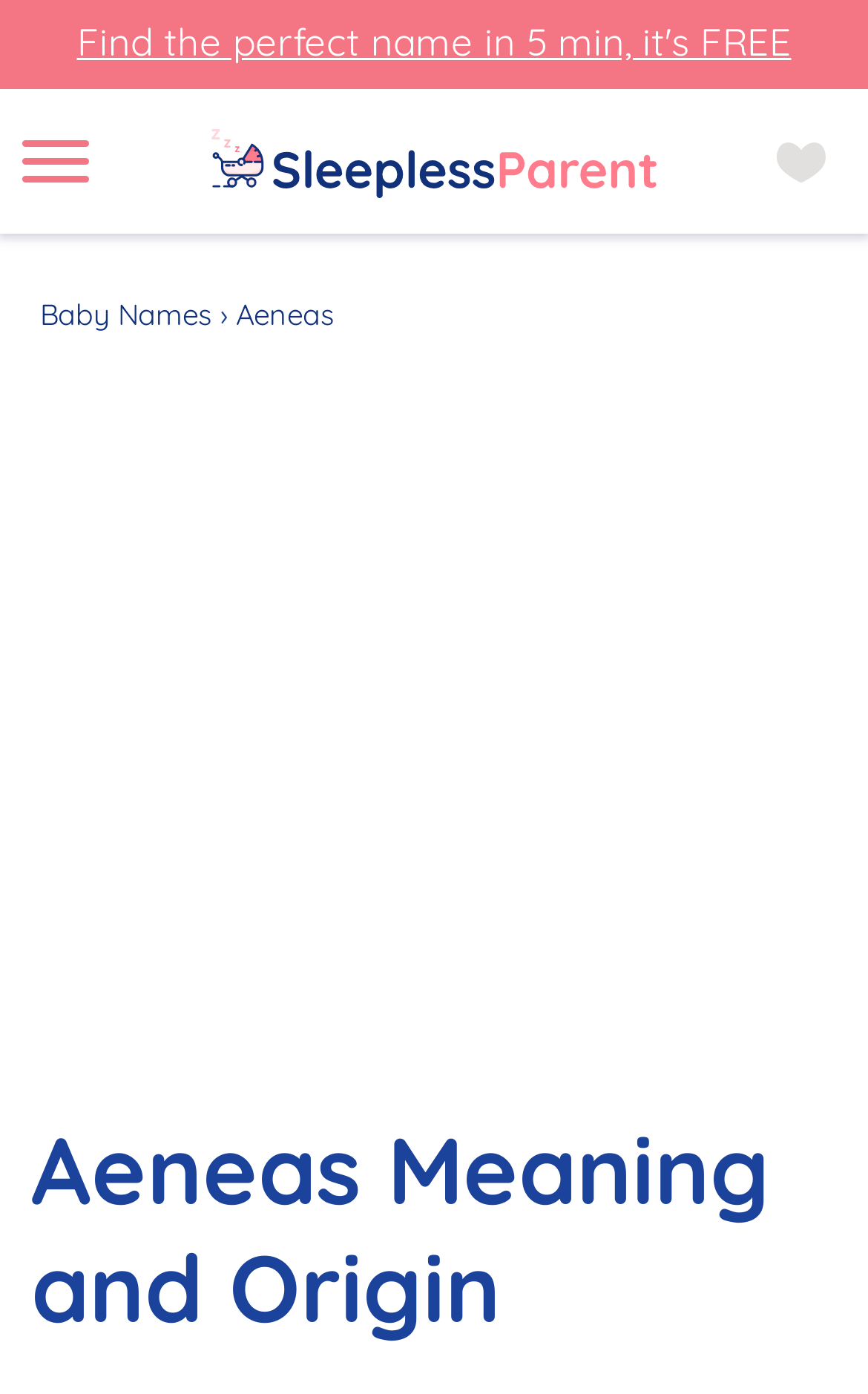Extract the main headline from the webpage and generate its text.

Aeneas Meaning and Origin